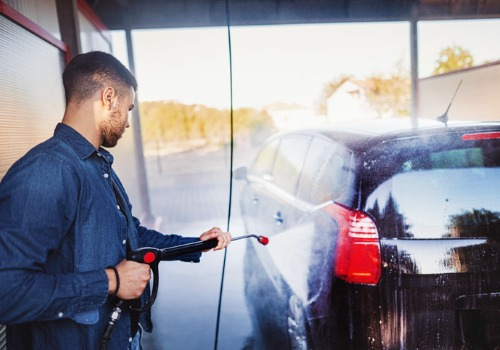With reference to the screenshot, provide a detailed response to the question below:
What is the man using to wash the car?

The caption describes the man as holding a pressure washer, which is the tool he is utilizing to wash the car, highlighting the effectiveness of the water reclaim technology.